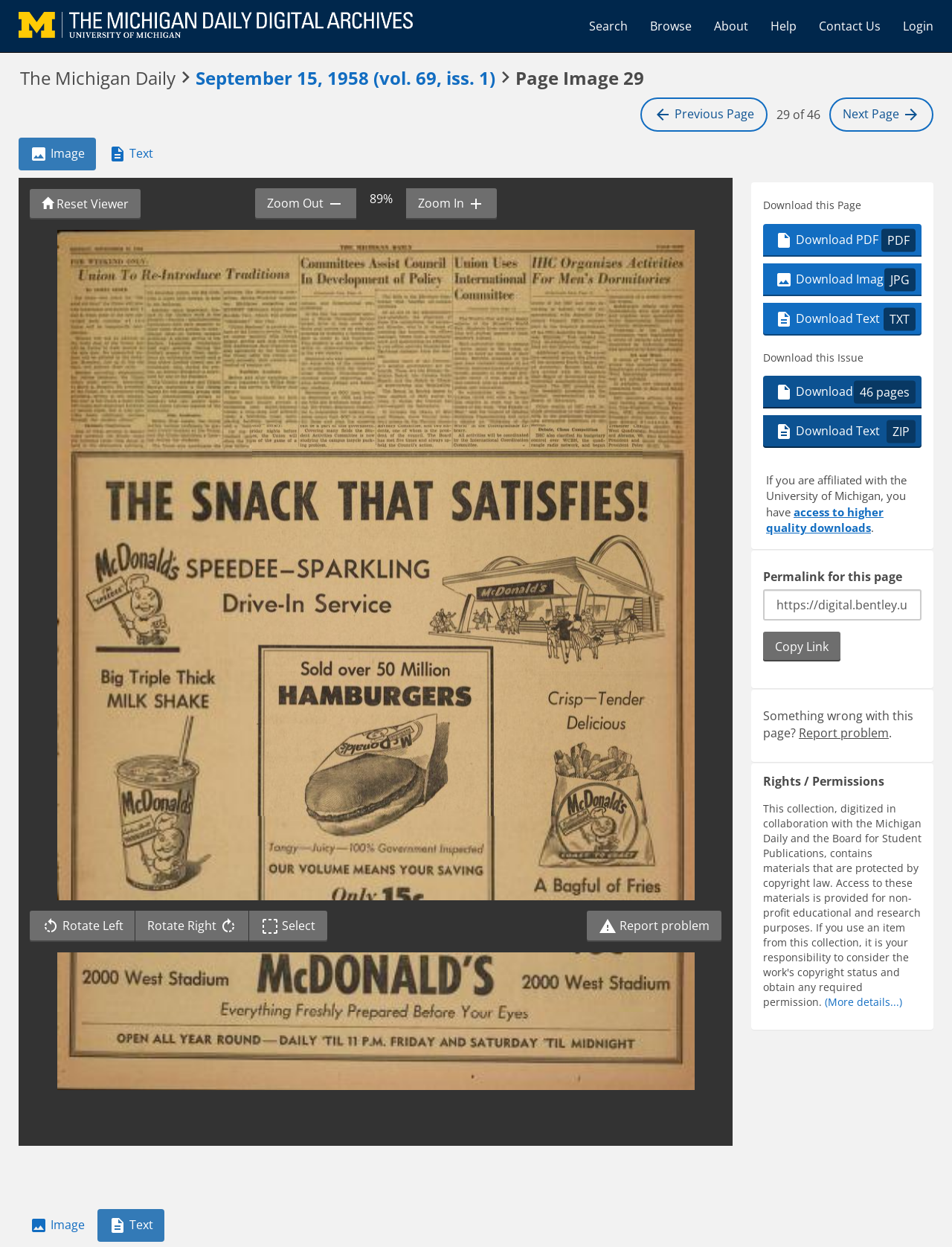Given the webpage screenshot and the description, determine the bounding box coordinates (top-left x, top-left y, bottom-right x, bottom-right y) that define the location of the UI element matching this description: access to higher quality downloads

[0.805, 0.404, 0.928, 0.429]